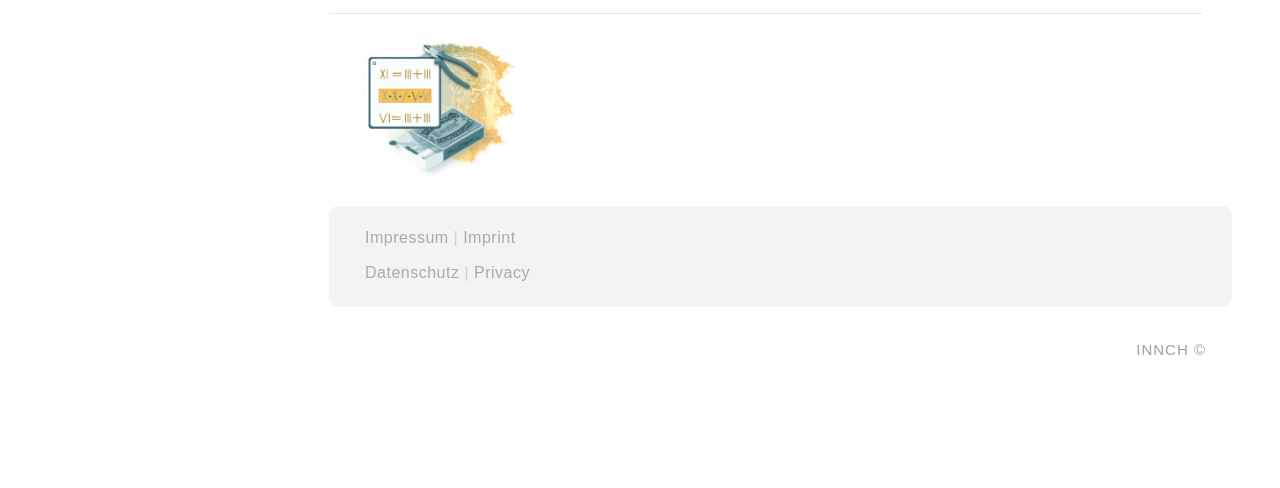Find the bounding box coordinates for the UI element whose description is: "Pri­vacy". The coordinates should be four float numbers between 0 and 1, in the format [left, top, right, bottom].

[0.37, 0.54, 0.414, 0.575]